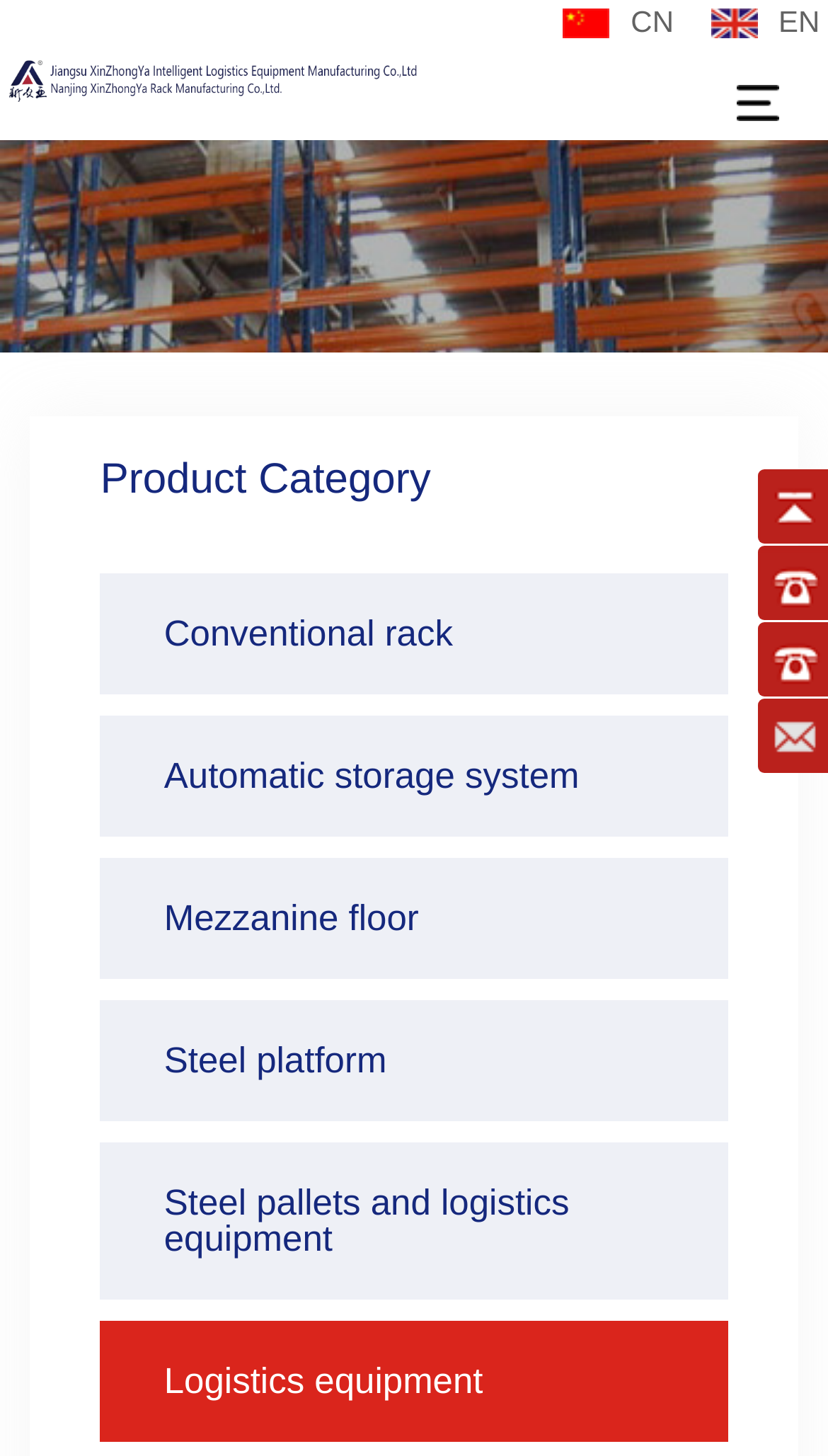Please specify the bounding box coordinates in the format (top-left x, top-left y, bottom-right x, bottom-right y), with values ranging from 0 to 1. Identify the bounding box for the UI component described as follows: Automatic storage system

[0.121, 0.492, 0.879, 0.575]